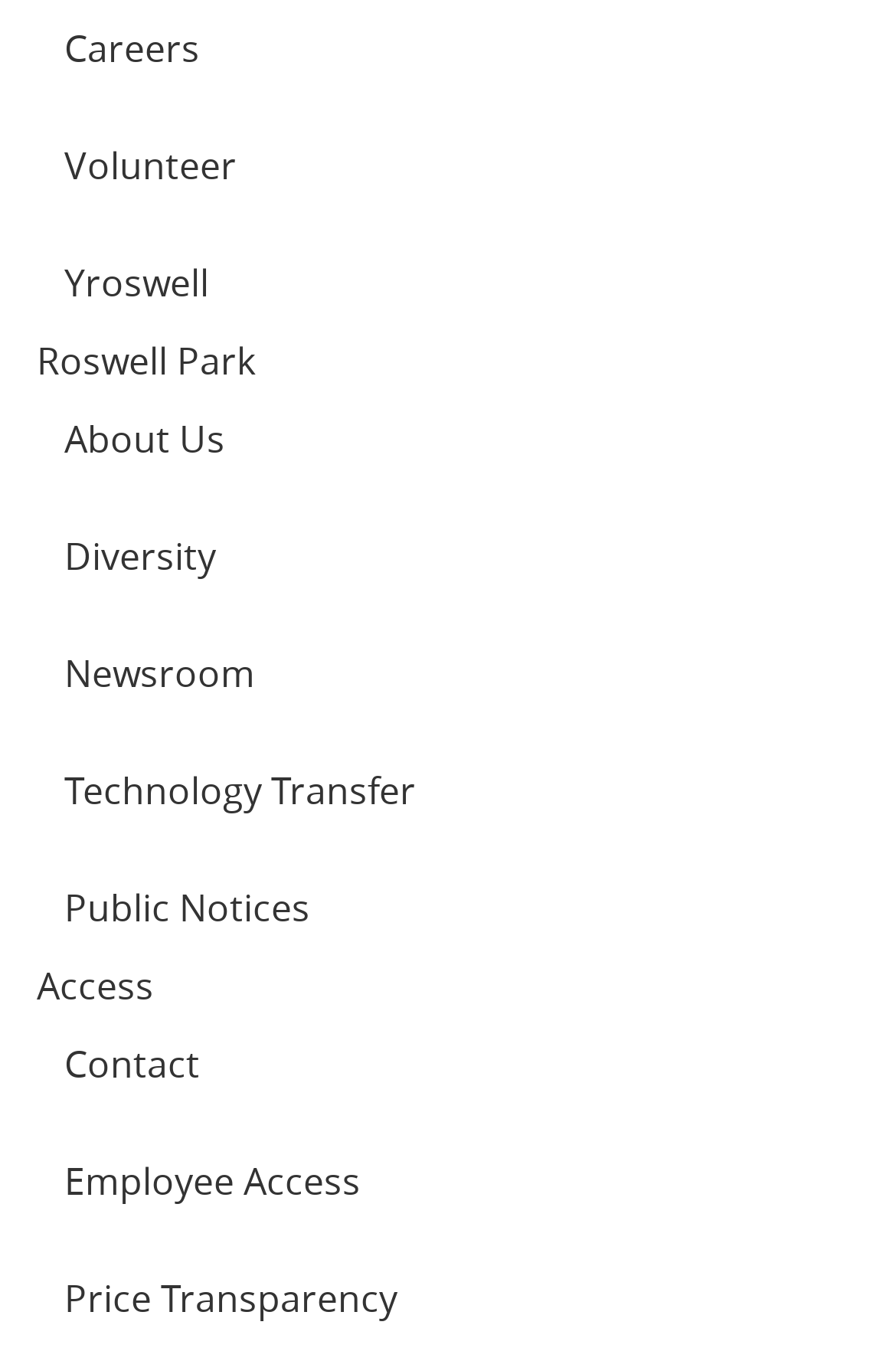Provide a one-word or brief phrase answer to the question:
How many links are there in the first navigation menu?

6